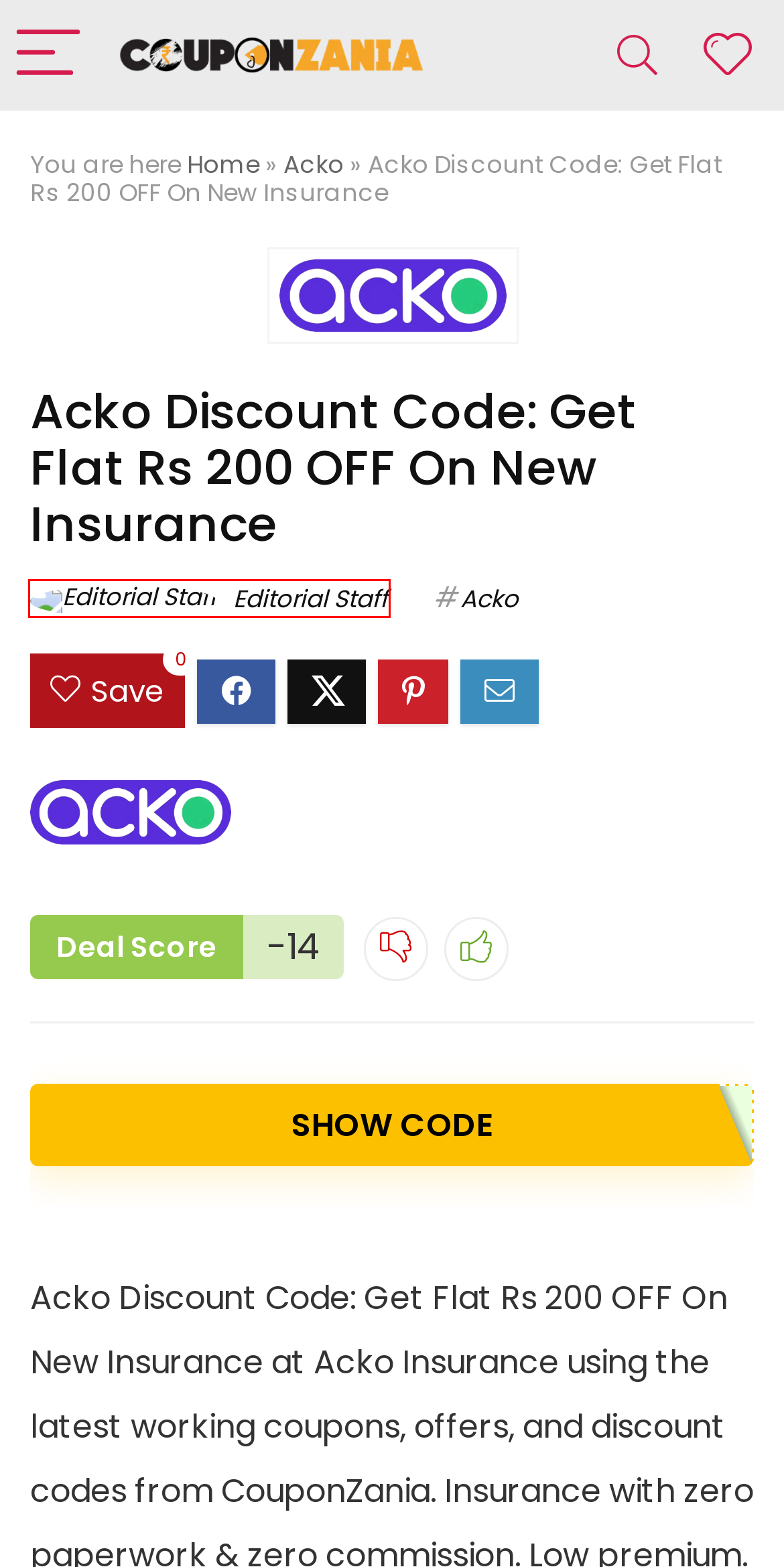Check out the screenshot of a webpage with a red rectangle bounding box. Select the best fitting webpage description that aligns with the new webpage after clicking the element inside the bounding box. Here are the candidates:
A. Cloudways Coupons & Discount: Flat 55% OFF | Jun 2024
B. Barggo: Coupons, Offers, Promo, Deals & Discount Code
C. Acko Coupon: Flat Rs 1000 OFF On Insurance
D. Contact | CouponZania
E. Valentine's Day Offers & Deals: Up To 60% OFF | Jun 2024
F. Acko Coupons & Discount: Up To 90% OFF | Jun 2024
G. CouponZania: Coupons, Offers, Promo, Deals & Discounts
H. Editorial Staff, Author at CouponZania

H